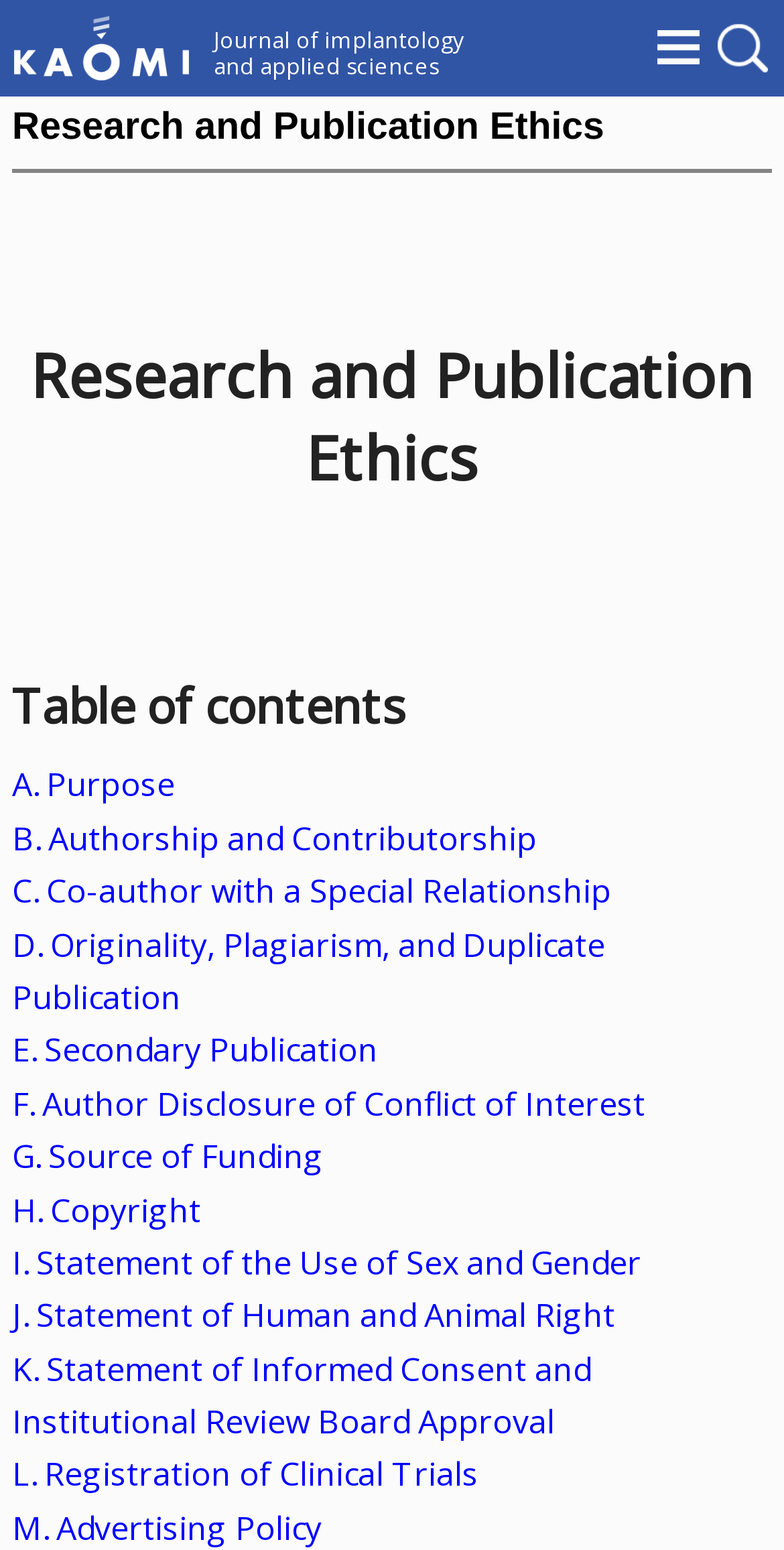What is the name of the journal?
Using the image as a reference, give a one-word or short phrase answer.

Journal of implantology and applied sciences